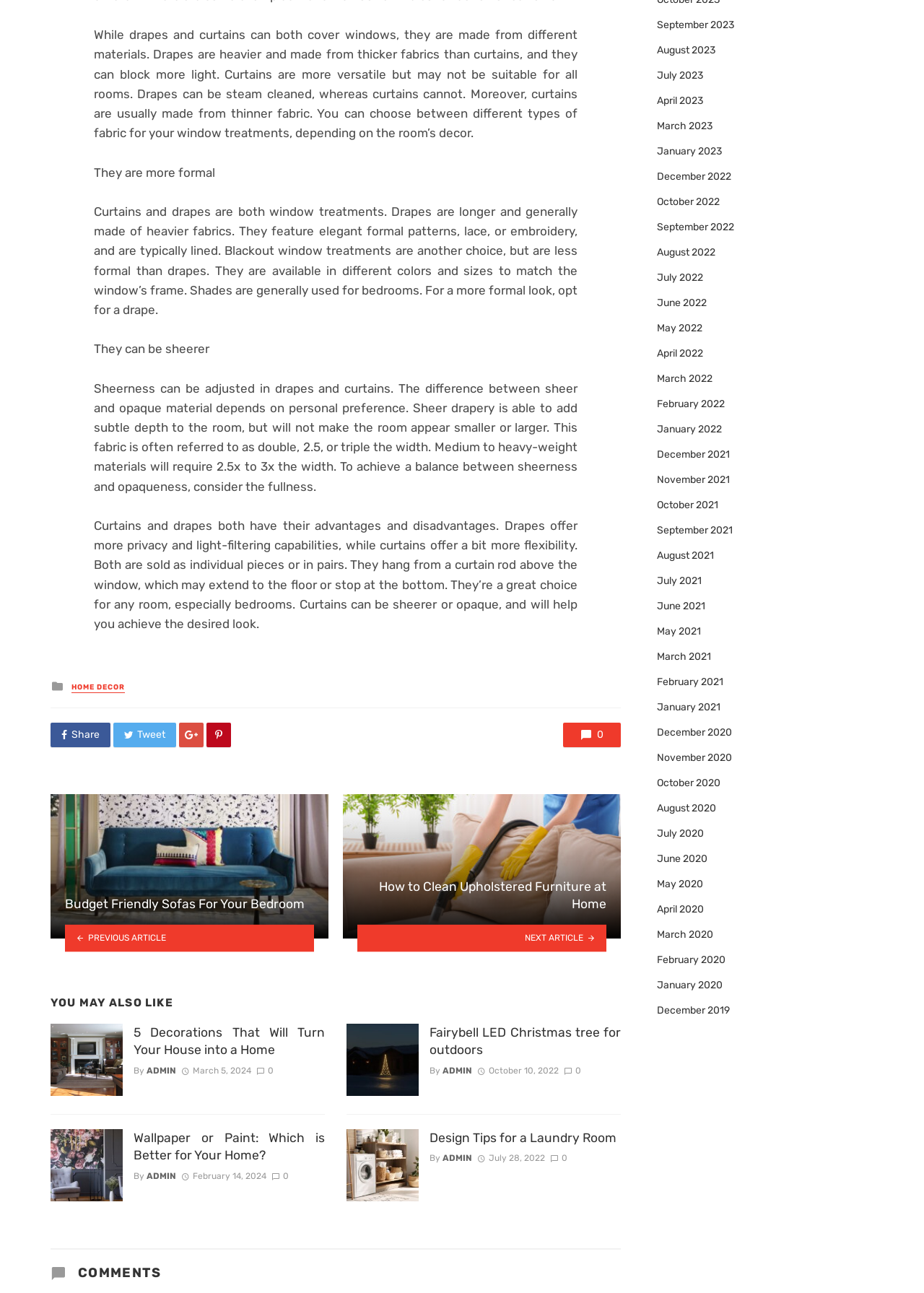Please identify the coordinates of the bounding box for the clickable region that will accomplish this instruction: "Check the comments".

[0.055, 0.965, 0.672, 0.992]